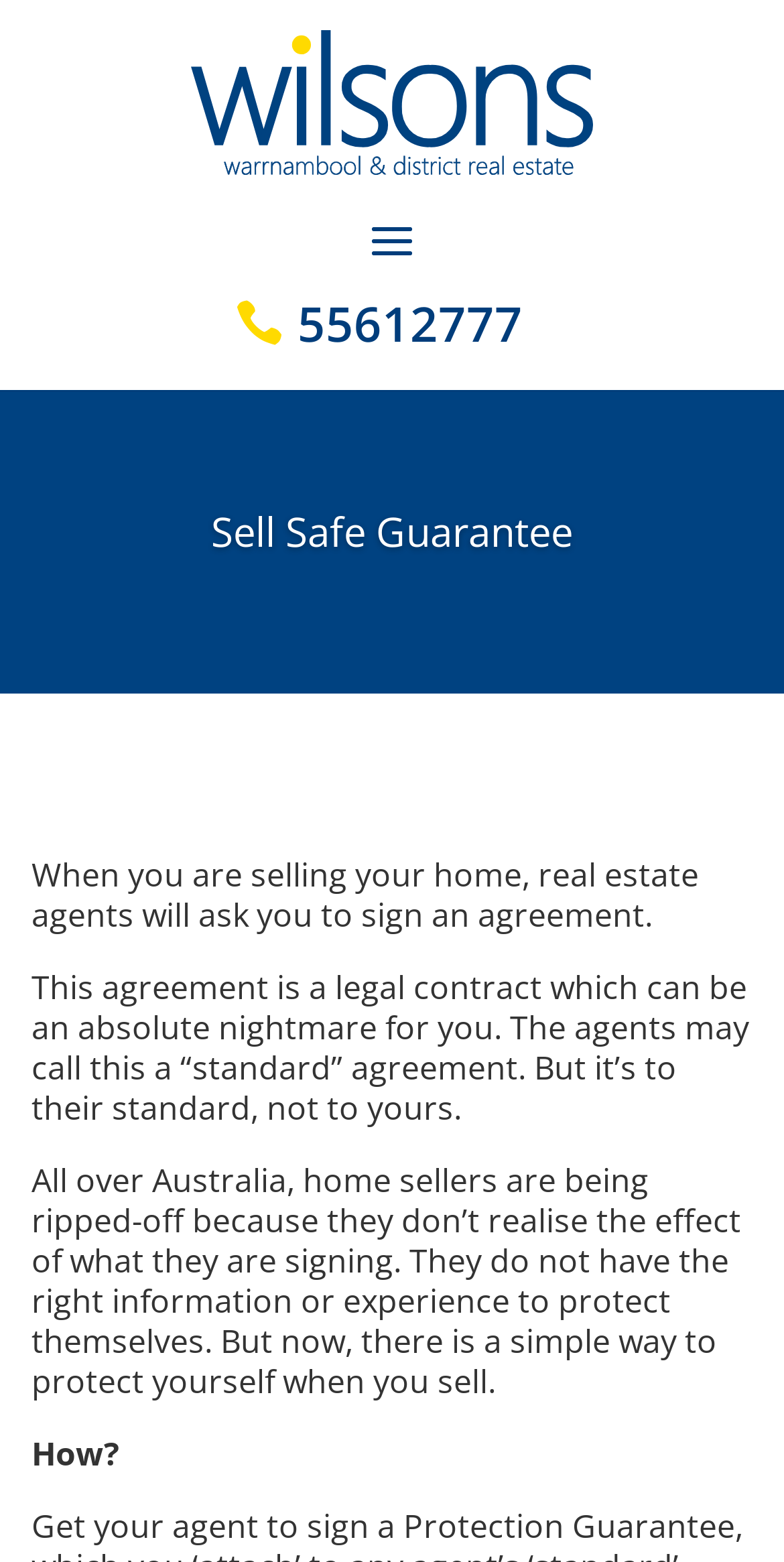Please predict the bounding box coordinates (top-left x, top-left y, bottom-right x, bottom-right y) for the UI element in the screenshot that fits the description: 55612777

[0.29, 0.172, 0.71, 0.243]